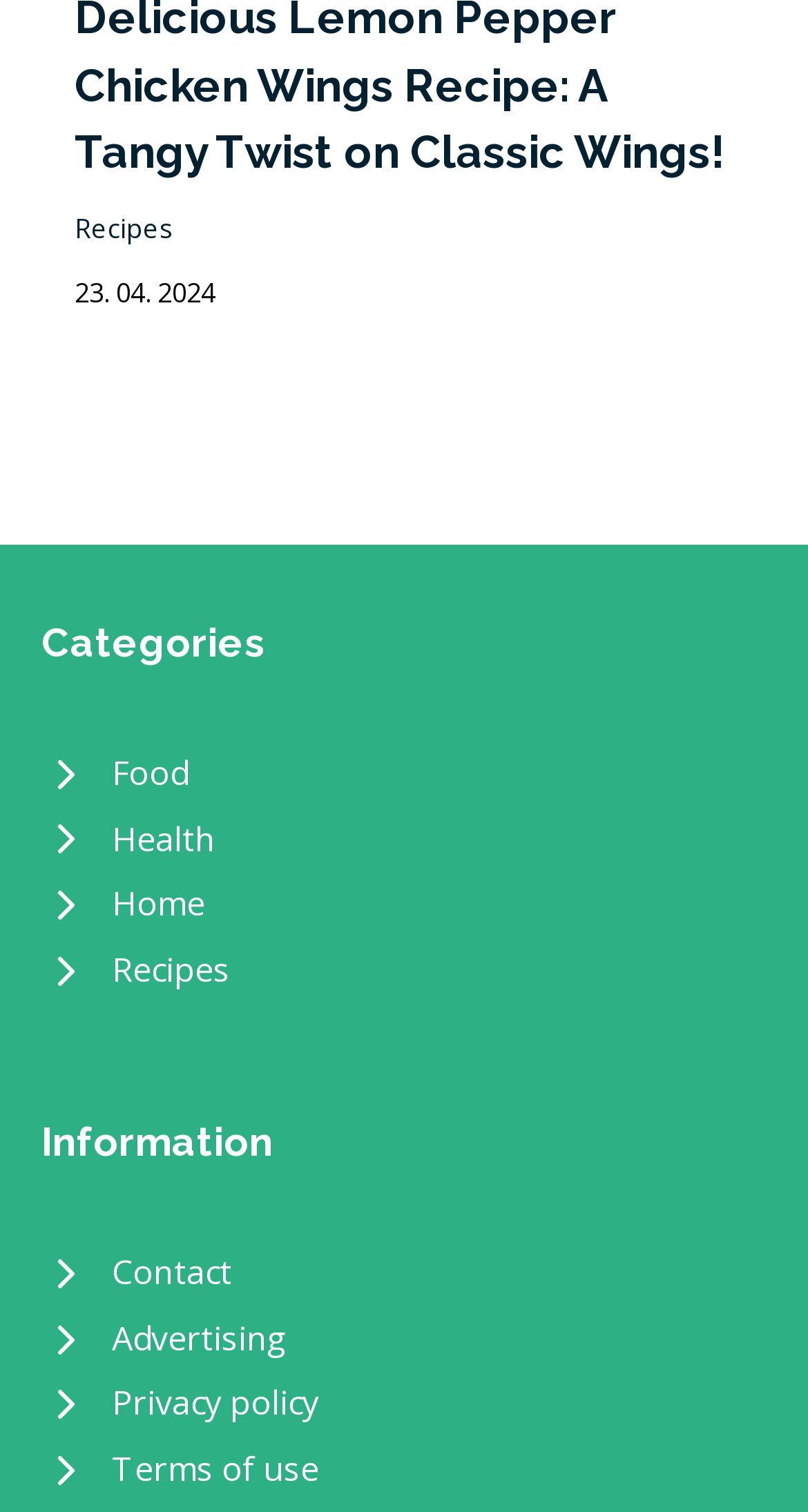How many categories are listed?
Please give a detailed and elaborate answer to the question.

I counted the number of links under the 'Categories' heading, which are 'Food', 'Health', 'Home', and 'Recipes'. Therefore, there are 4 categories listed.